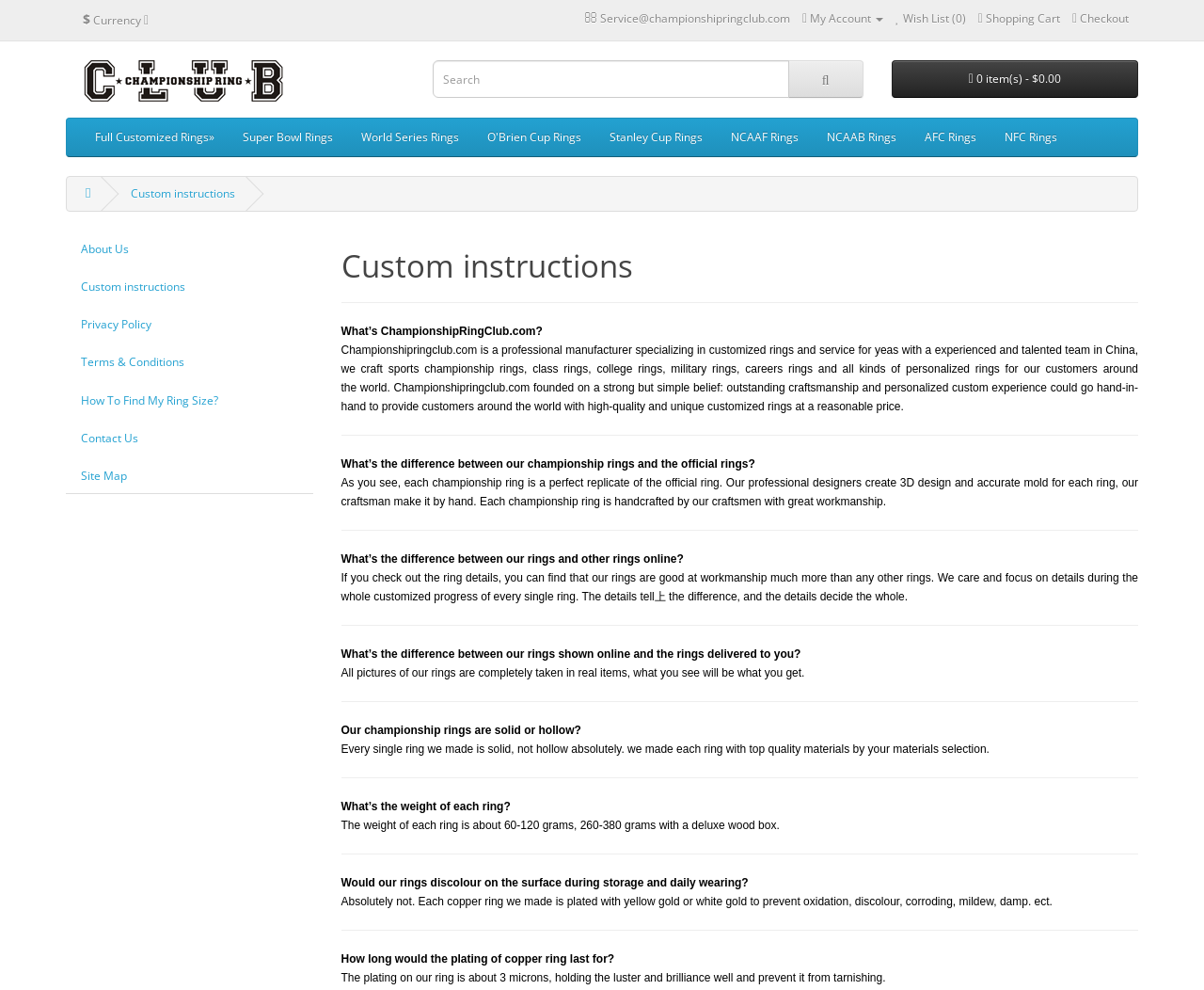What is the main purpose of ChampionshipRingClub.com?
Please provide an in-depth and detailed response to the question.

Based on the webpage, ChampionshipRingClub.com is a professional manufacturer specializing in customized rings and services, with a focus on outstanding craftsmanship and personalized custom experience.